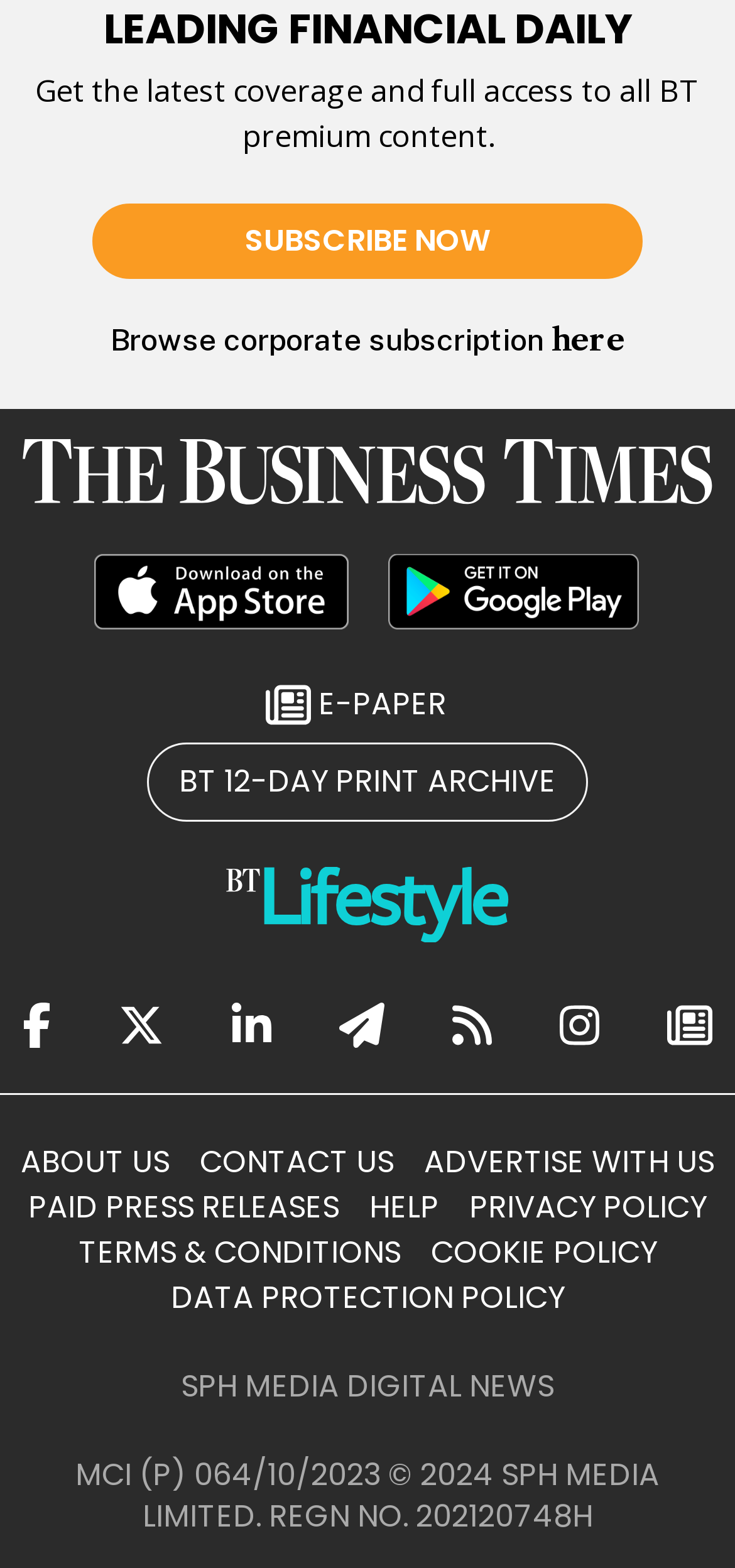Kindly respond to the following question with a single word or a brief phrase: 
Where can I find corporate subscription information?

Here